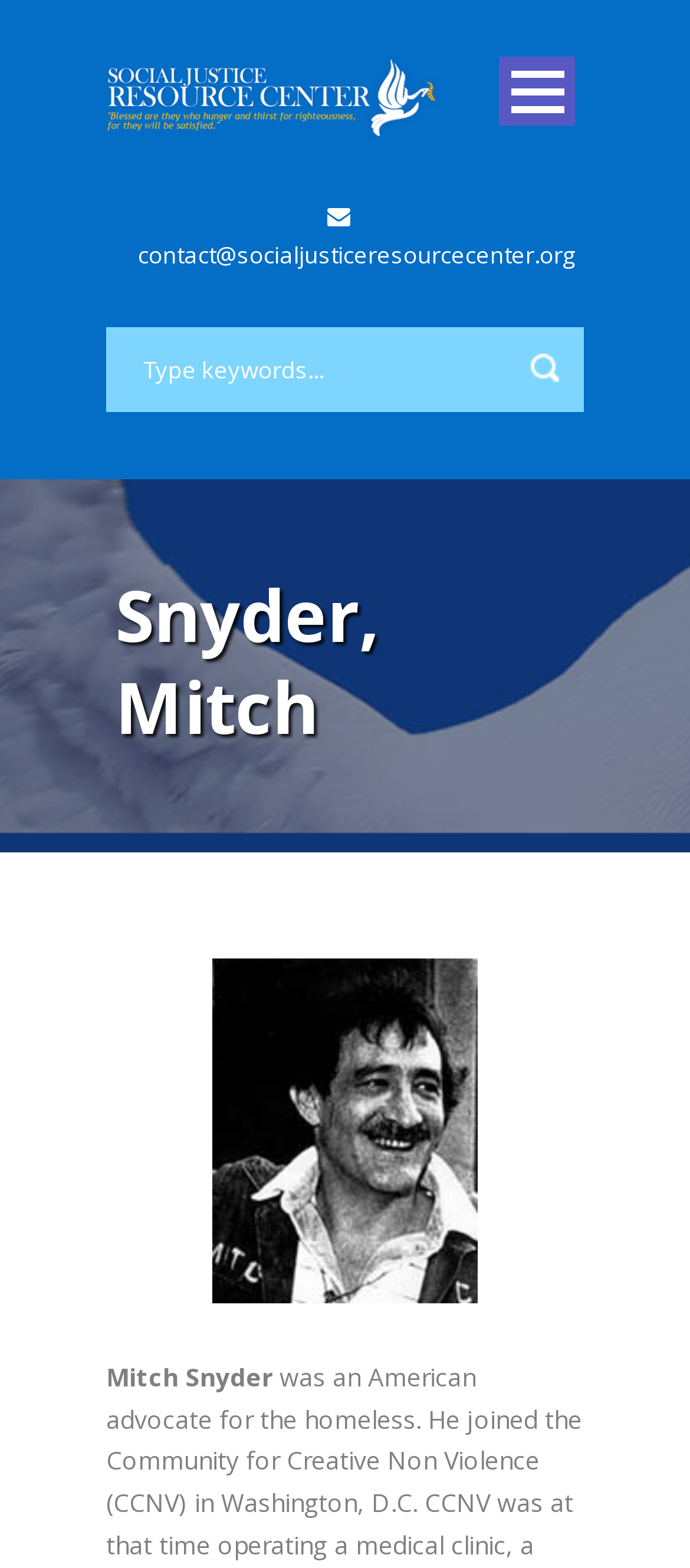Using the details from the image, please elaborate on the following question: What is the name of the person on this webpage?

I looked for a heading or a prominent text that indicates the name of the person, and found the heading 'Snyder, Mitch' and a static text 'Mitch Snyder'.